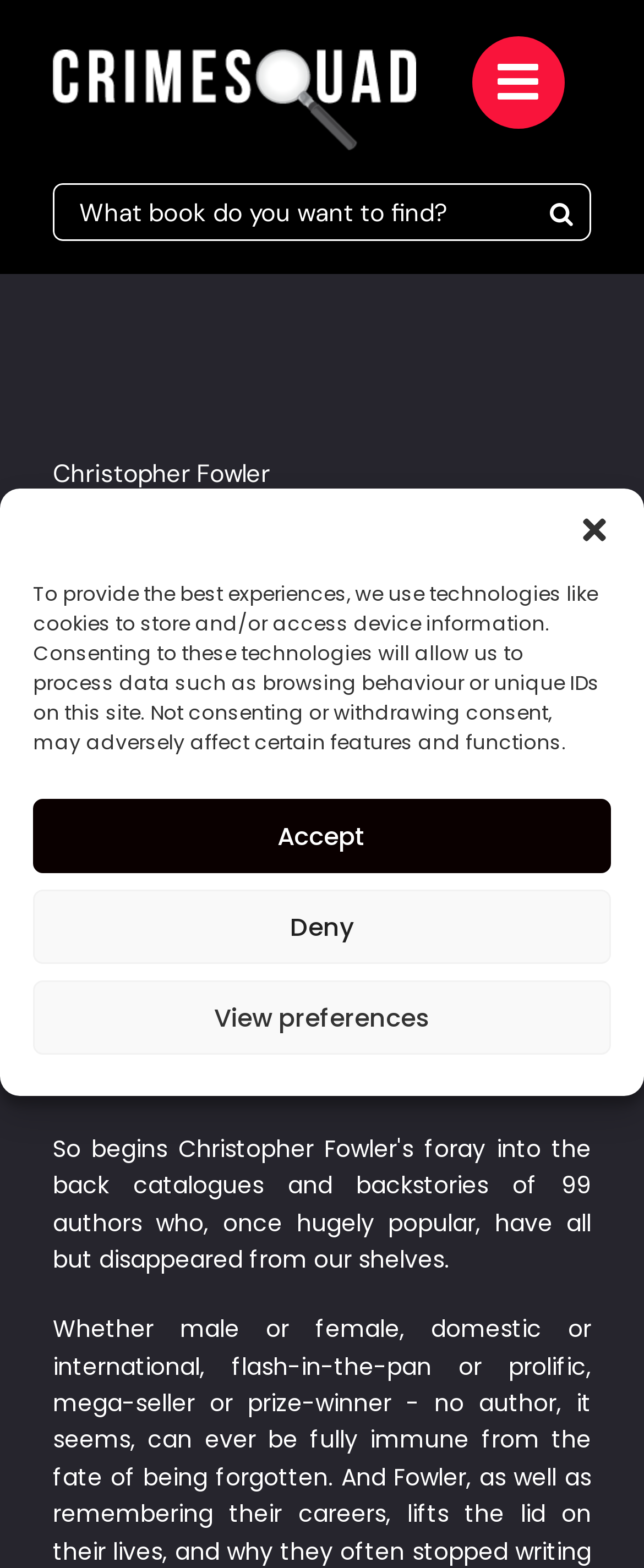What is the title of the book being described?
Please provide a single word or phrase as your answer based on the image.

The Book of Forgotten Authors